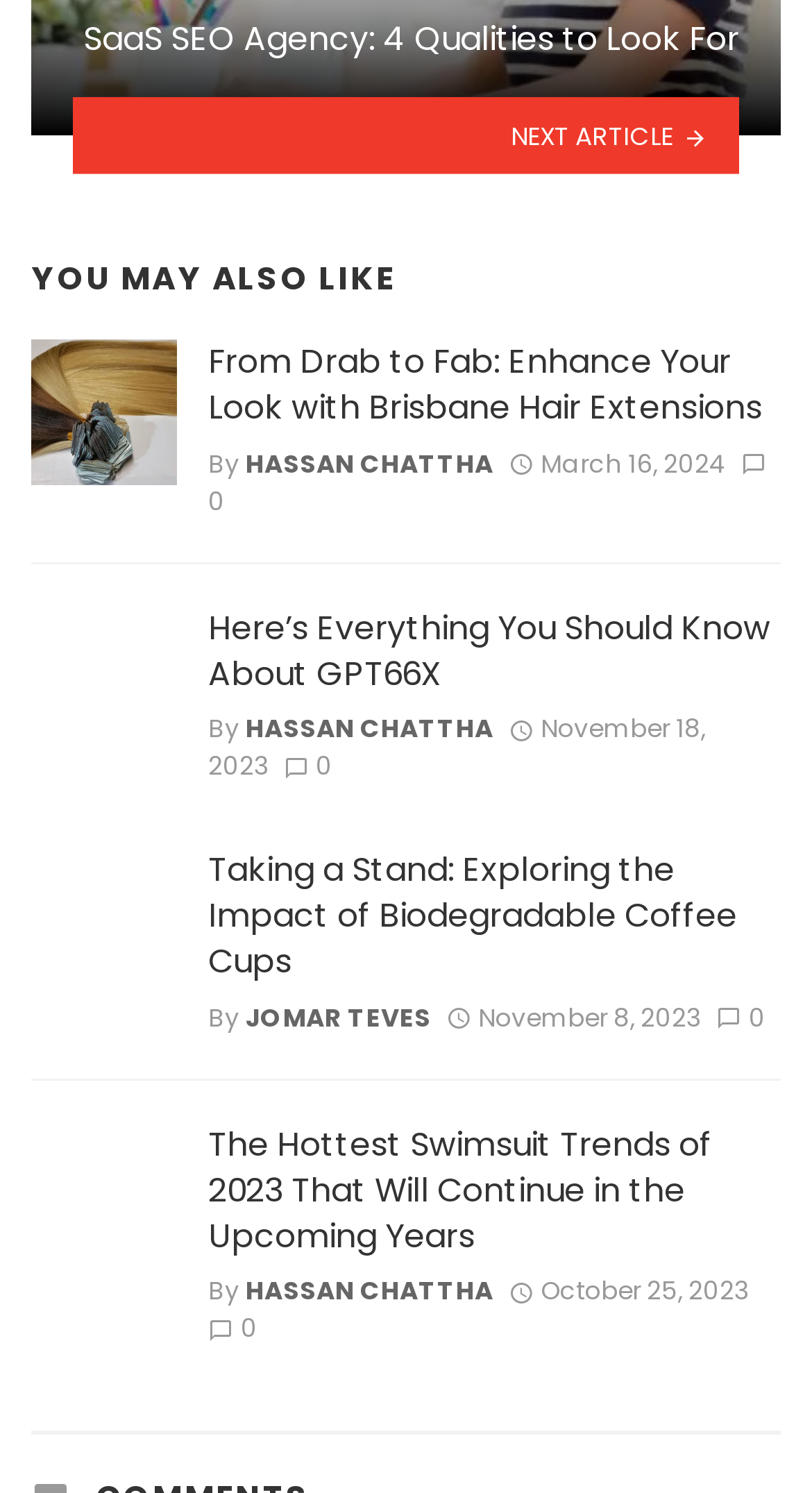Kindly respond to the following question with a single word or a brief phrase: 
What is the title of the first article?

From Drab to Fab: Enhance Your Look with Brisbane Hair Extensions